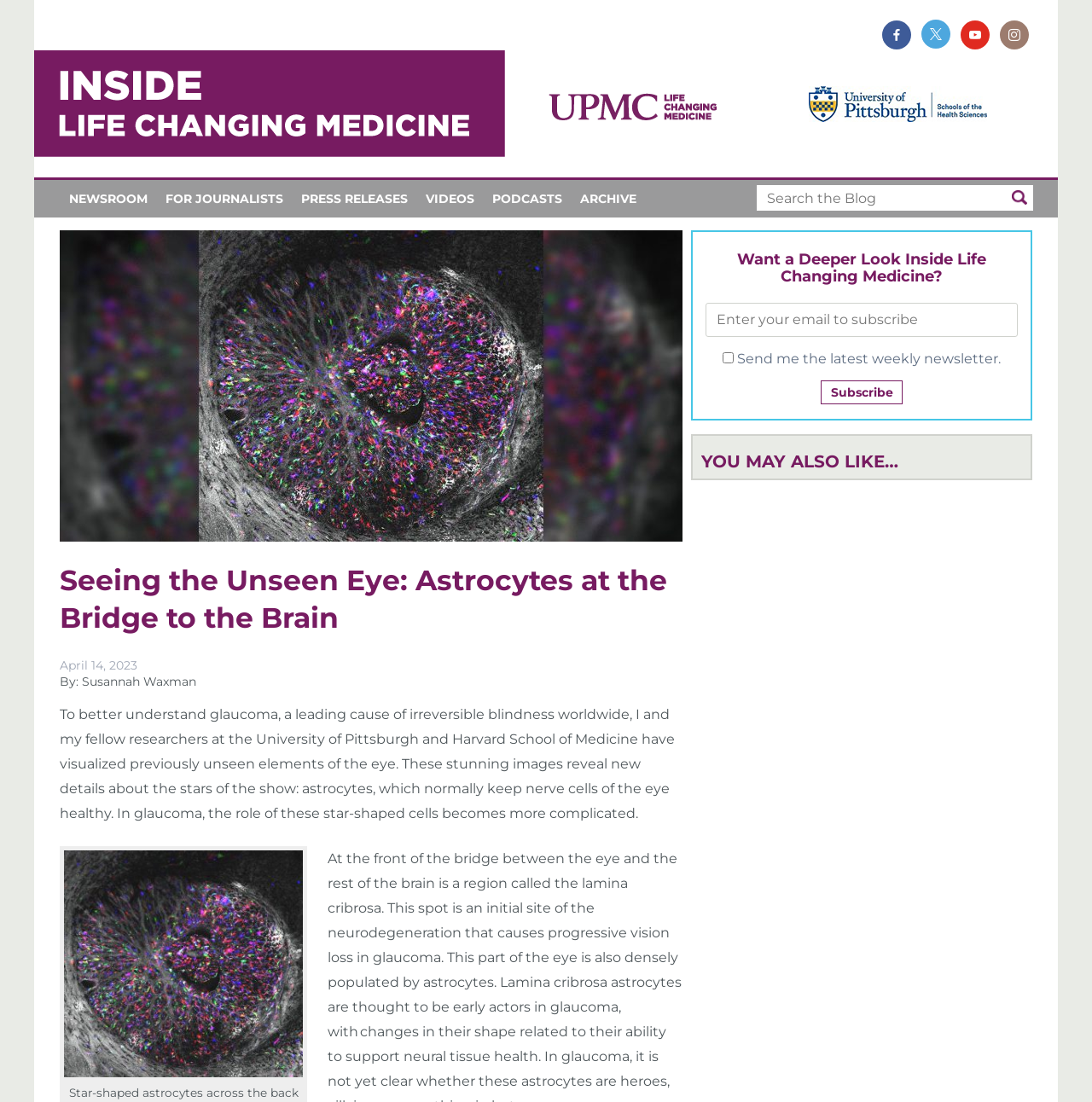What is the purpose of the search box?
Please provide a single word or phrase based on the screenshot.

Search the Blog